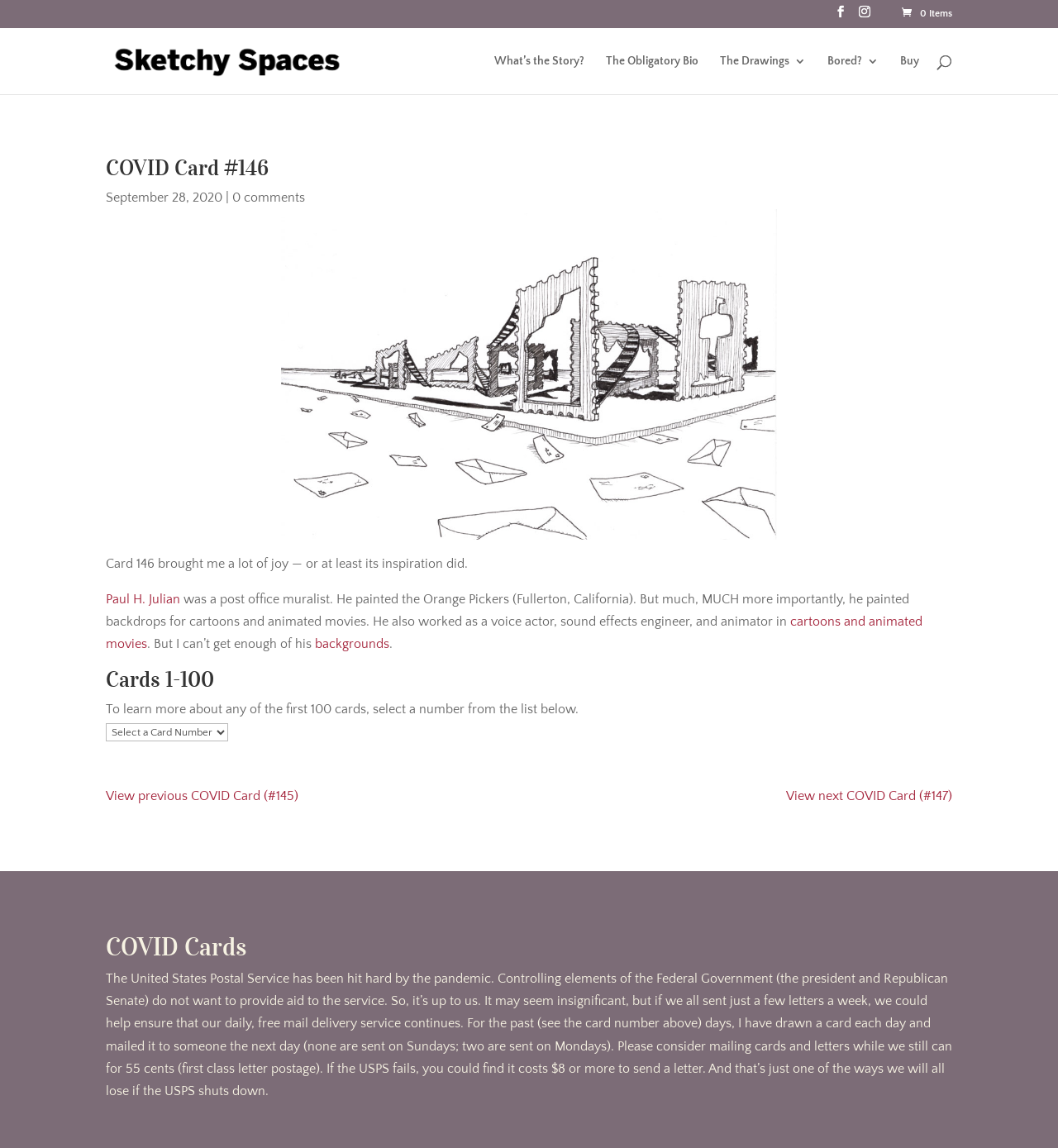Locate the bounding box for the described UI element: "name="s" placeholder="Search …" title="Search for:"". Ensure the coordinates are four float numbers between 0 and 1, formatted as [left, top, right, bottom].

[0.157, 0.024, 0.877, 0.025]